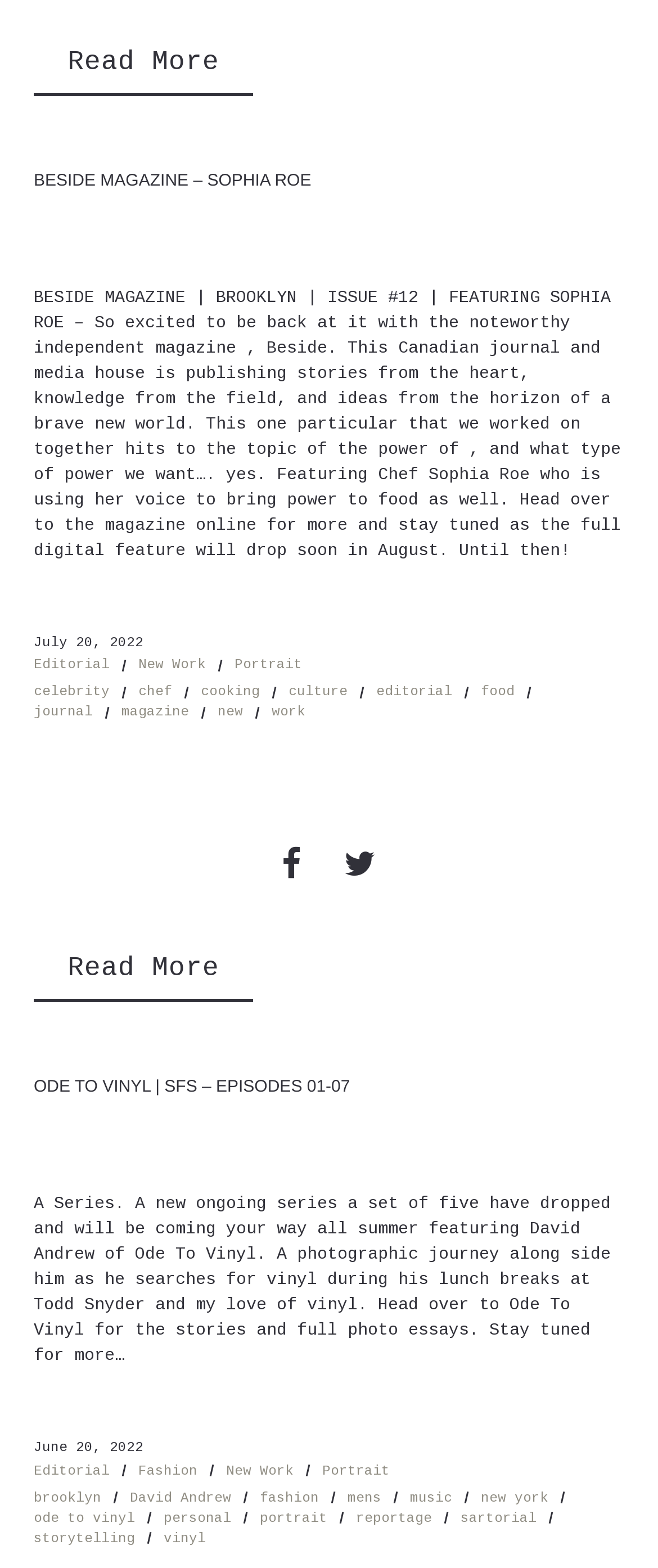How many articles are featured on the webpage?
Please provide a full and detailed response to the question.

I determined the answer by looking at the structure of the webpage and identifying two distinct articles, one featuring Beside Magazine and Chef Sophia Roe, and the other featuring Ode to Vinyl and David Andrew.